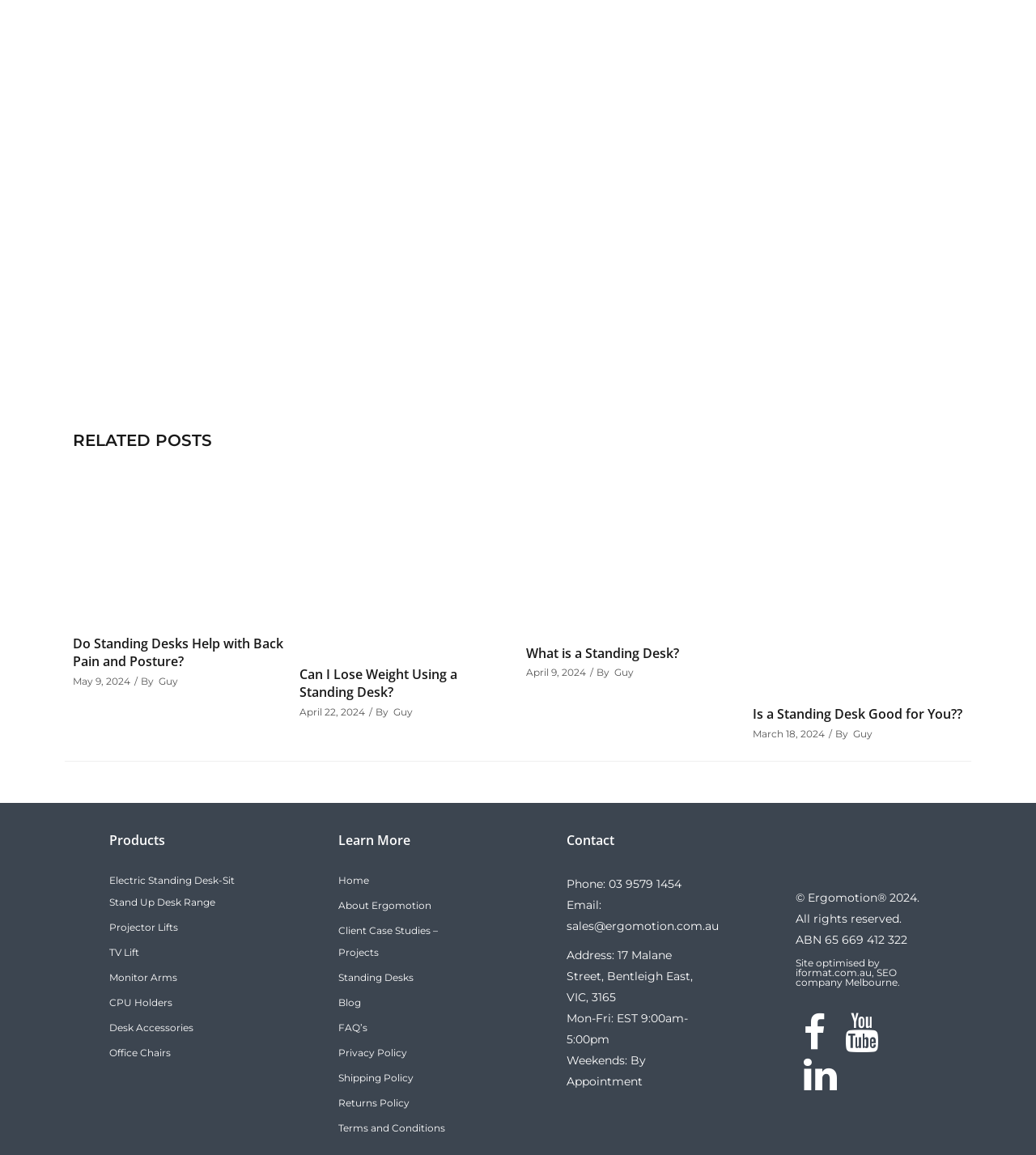Identify the bounding box for the UI element described as: "sales@ergomotion.com.au". Ensure the coordinates are four float numbers between 0 and 1, formatted as [left, top, right, bottom].

[0.547, 0.795, 0.694, 0.808]